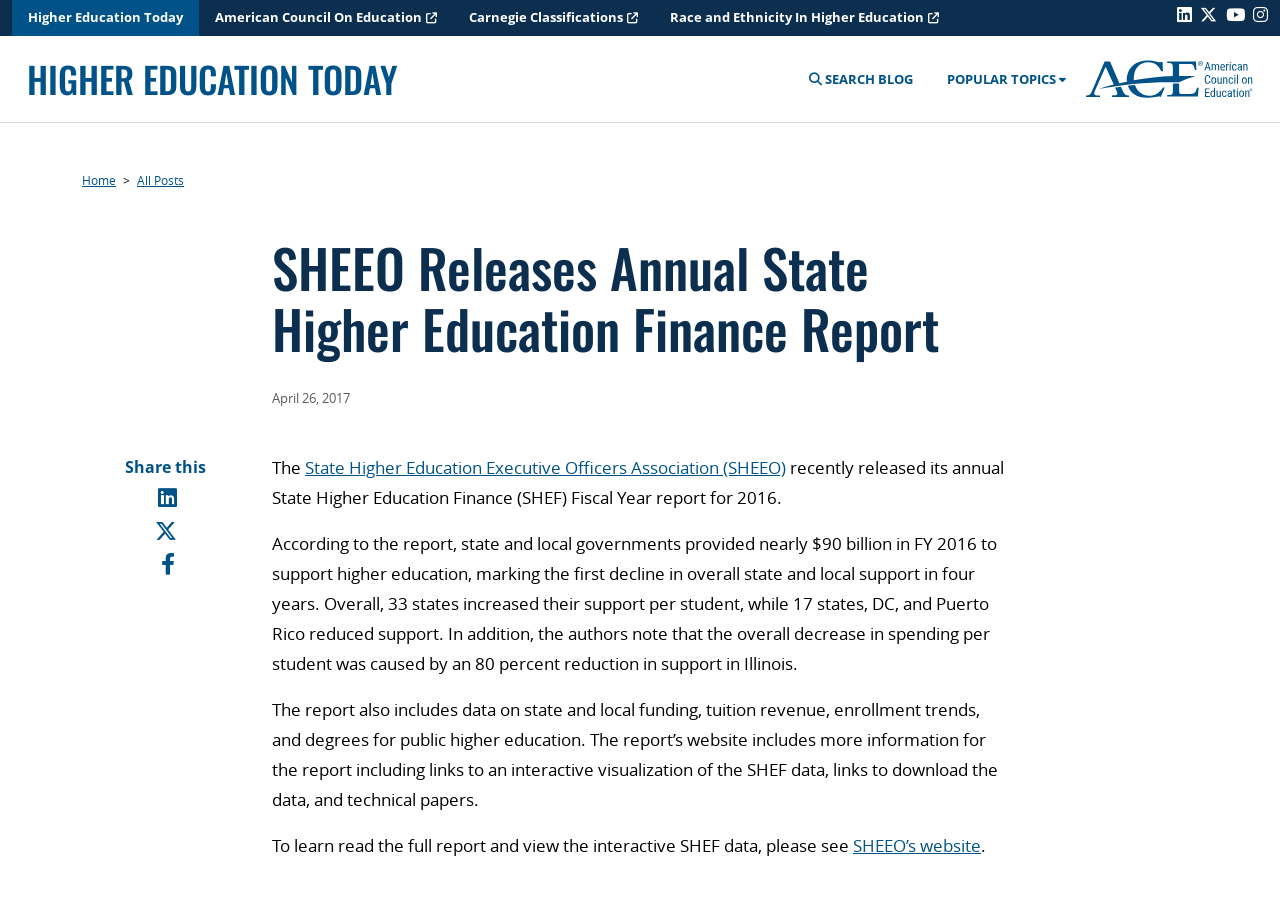Describe all the significant parts and information present on the webpage.

The webpage is about the State Higher Education Executive Officers Association (SHEEO) releasing its annual State Higher Education Finance (SHEF) Fiscal Year report for 2016. At the top, there are several links to related organizations, including Higher Education Today, American Council On Education, Carnegie Classifications, and Race and Ethnicity In Higher Education. 

Below these links, there is a logo of Higher Education Today on the right side, and a header section with links to Home and All Posts on the left side. 

The main content of the webpage is an article about the SHEEO report. The title of the article is "SHEEO Releases Annual State Higher Education Finance Report" and is followed by the date "April 26, 2017". The article starts with a brief introduction to the report, stating that state and local governments provided nearly $90 billion in FY 2016 to support higher education, marking the first decline in overall state and local support in four years. 

The article continues to discuss the details of the report, including the fact that 33 states increased their support per student, while 17 states, DC, and Puerto Rico reduced support. It also mentions that the overall decrease in spending per student was caused by an 80 percent reduction in support in Illinois. 

Further down, the article describes the contents of the report, including data on state and local funding, tuition revenue, enrollment trends, and degrees for public higher education. It also mentions that the report’s website includes more information, such as links to an interactive visualization of the SHEF data, links to download the data, and technical papers. 

At the bottom of the article, there is a call to action to read the full report and view the interactive SHEF data on SHEEO’s website. There are also social media links to share the article on LinkedIn, Twitter, and Facebook.